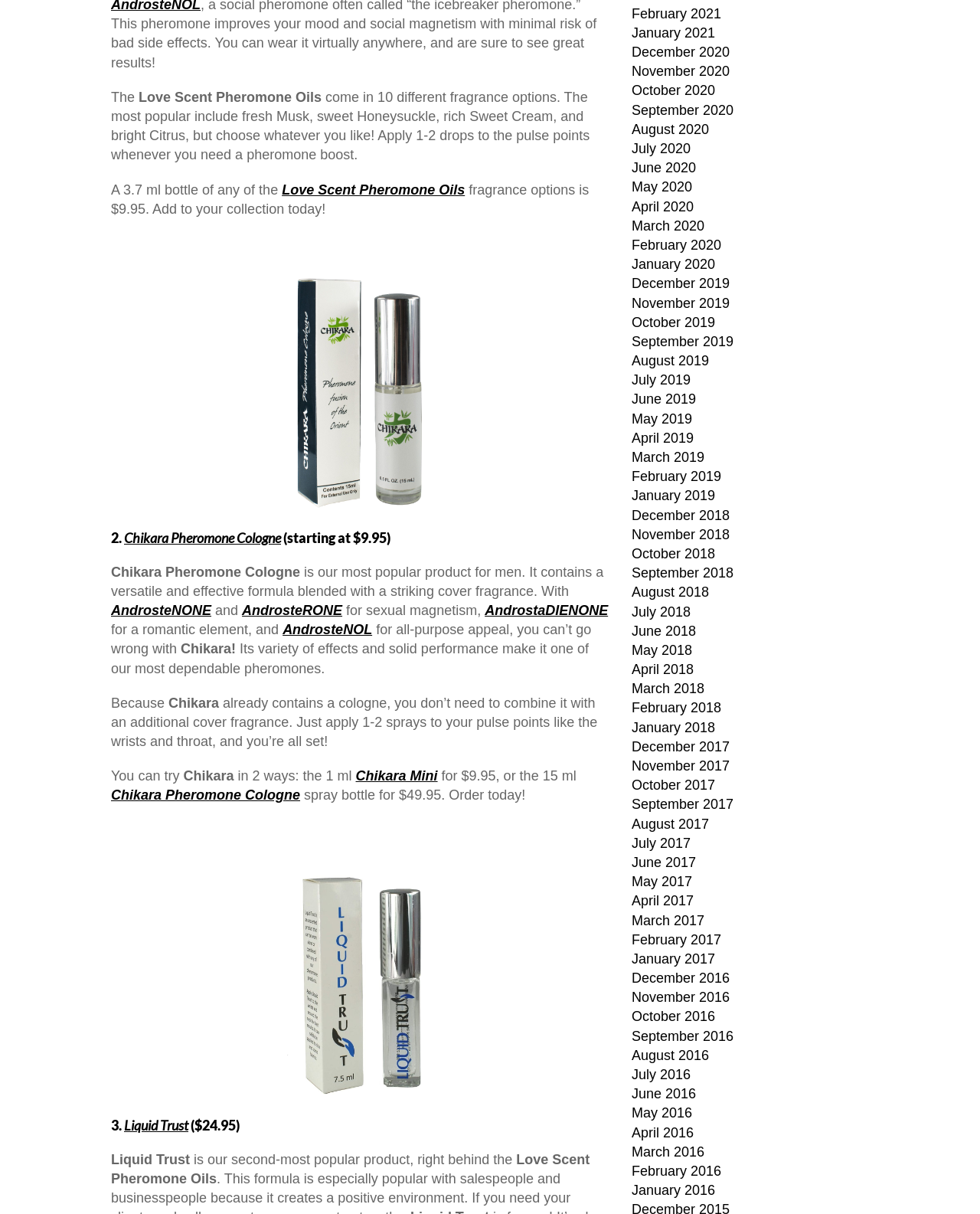Please provide a comprehensive answer to the question below using the information from the image: How many fragrance options are available for Love Scent Pheromone Oils?

The text states that Love Scent Pheromone Oils 'come in 10 different fragrance options', which implies that there are 10 different fragrances available for this product.